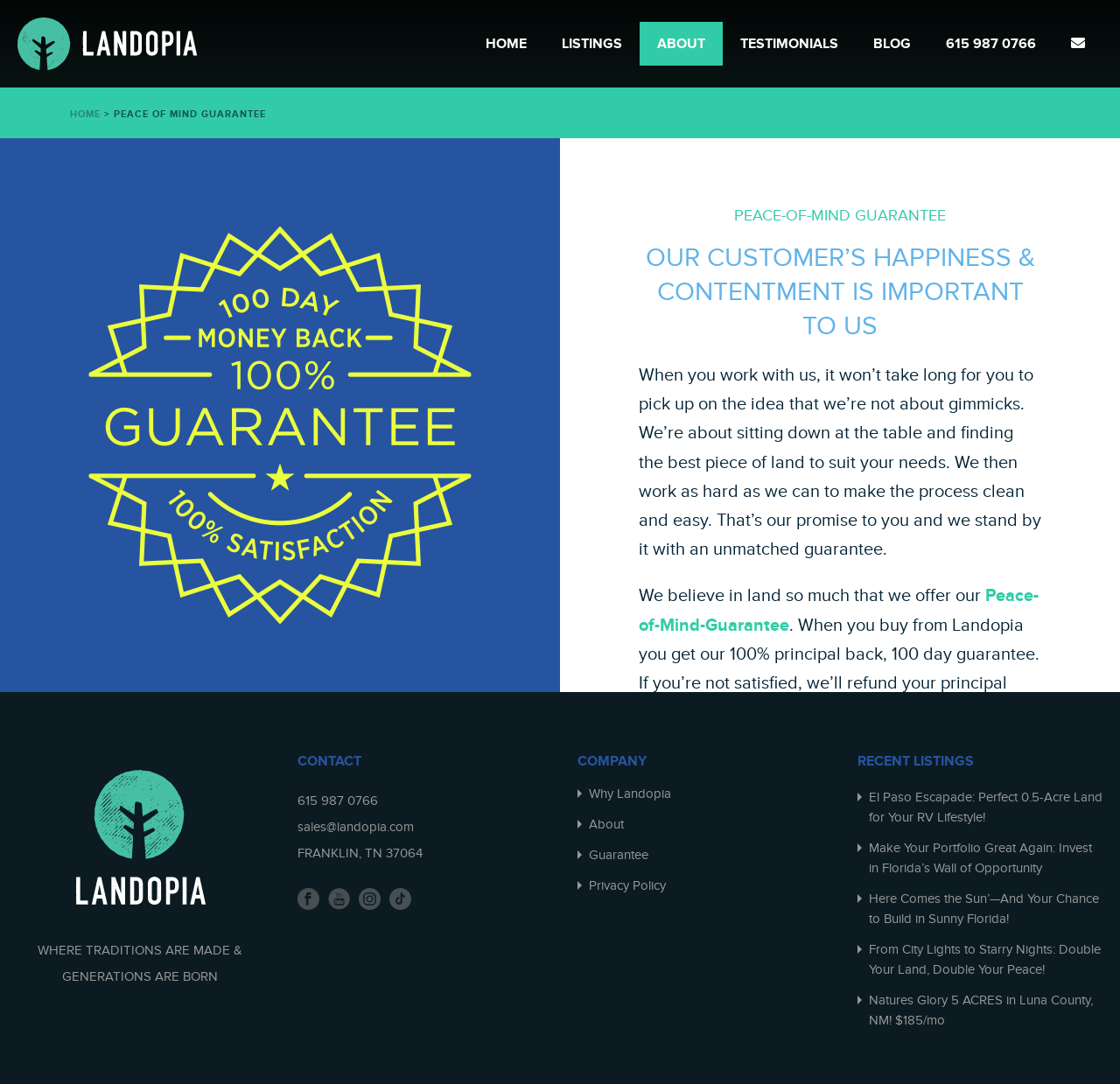Find the bounding box coordinates for the area that should be clicked to accomplish the instruction: "Read the 'PEACE-OF-MIND GUARANTEE' heading".

[0.57, 0.192, 0.93, 0.207]